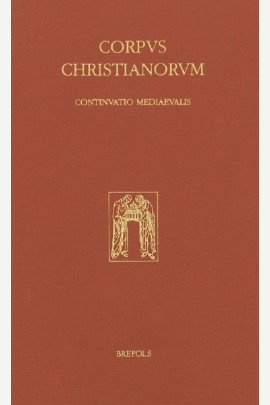Answer the following query concisely with a single word or phrase:
What is the material of the lettering on the cover?

Gold